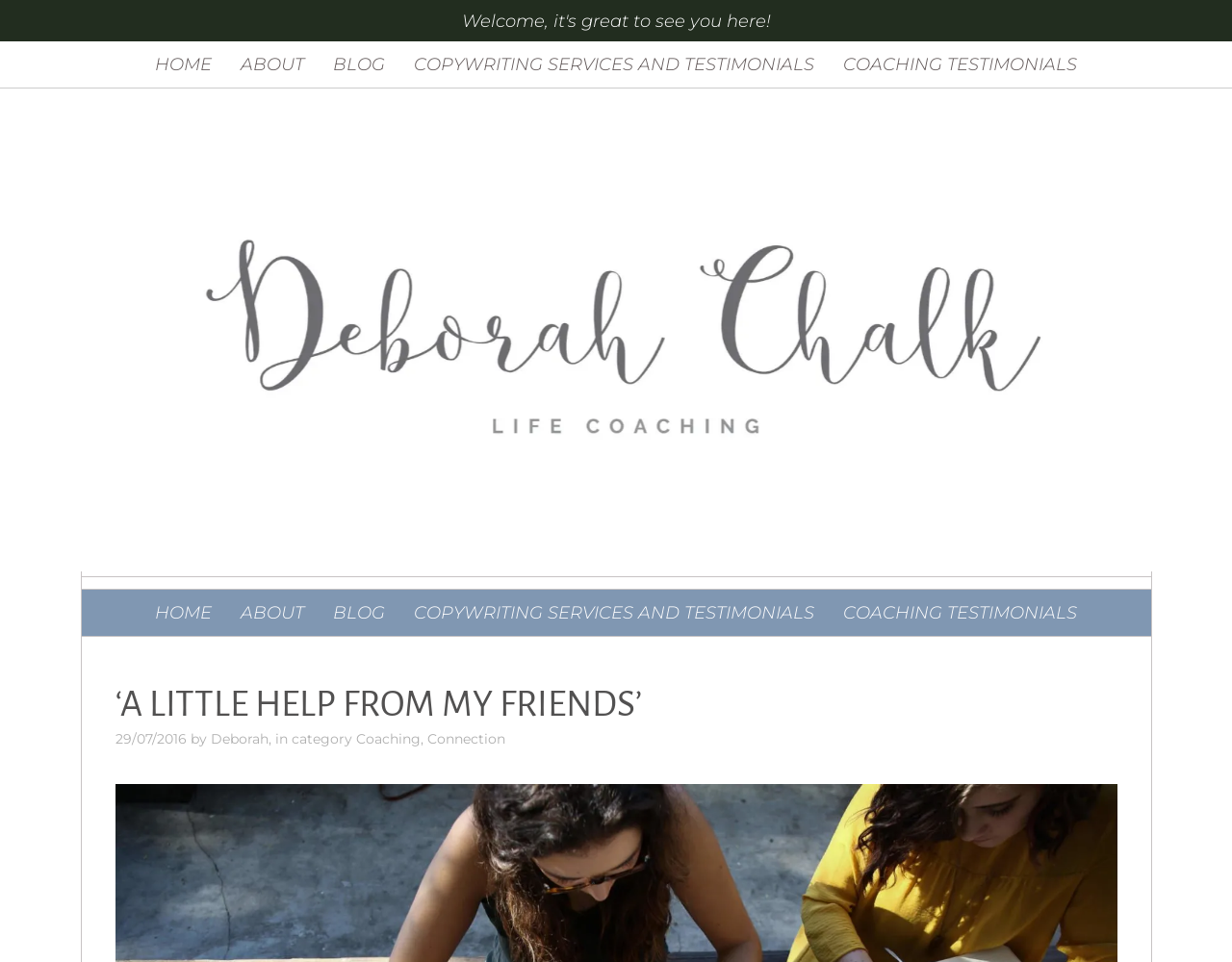Find the main header of the webpage and produce its text content.

‘A LITTLE HELP FROM MY FRIENDS’